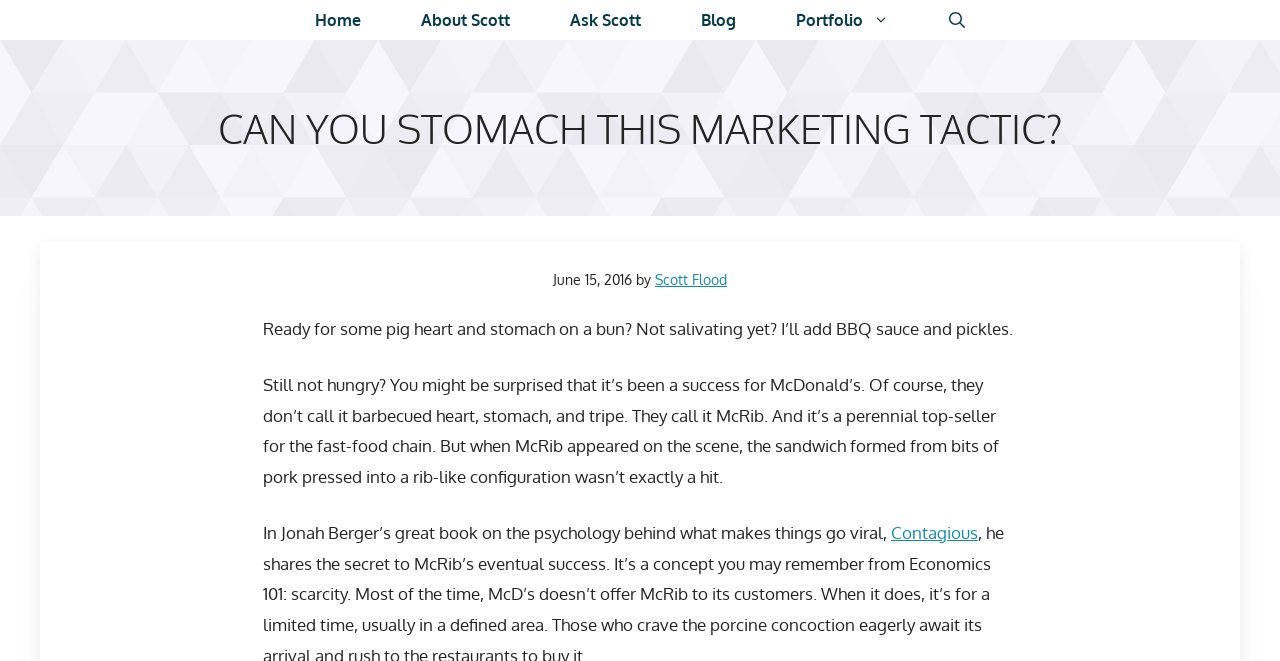Use a single word or phrase to answer the question:
What is the name of the book mentioned in the blog post?

Contagious